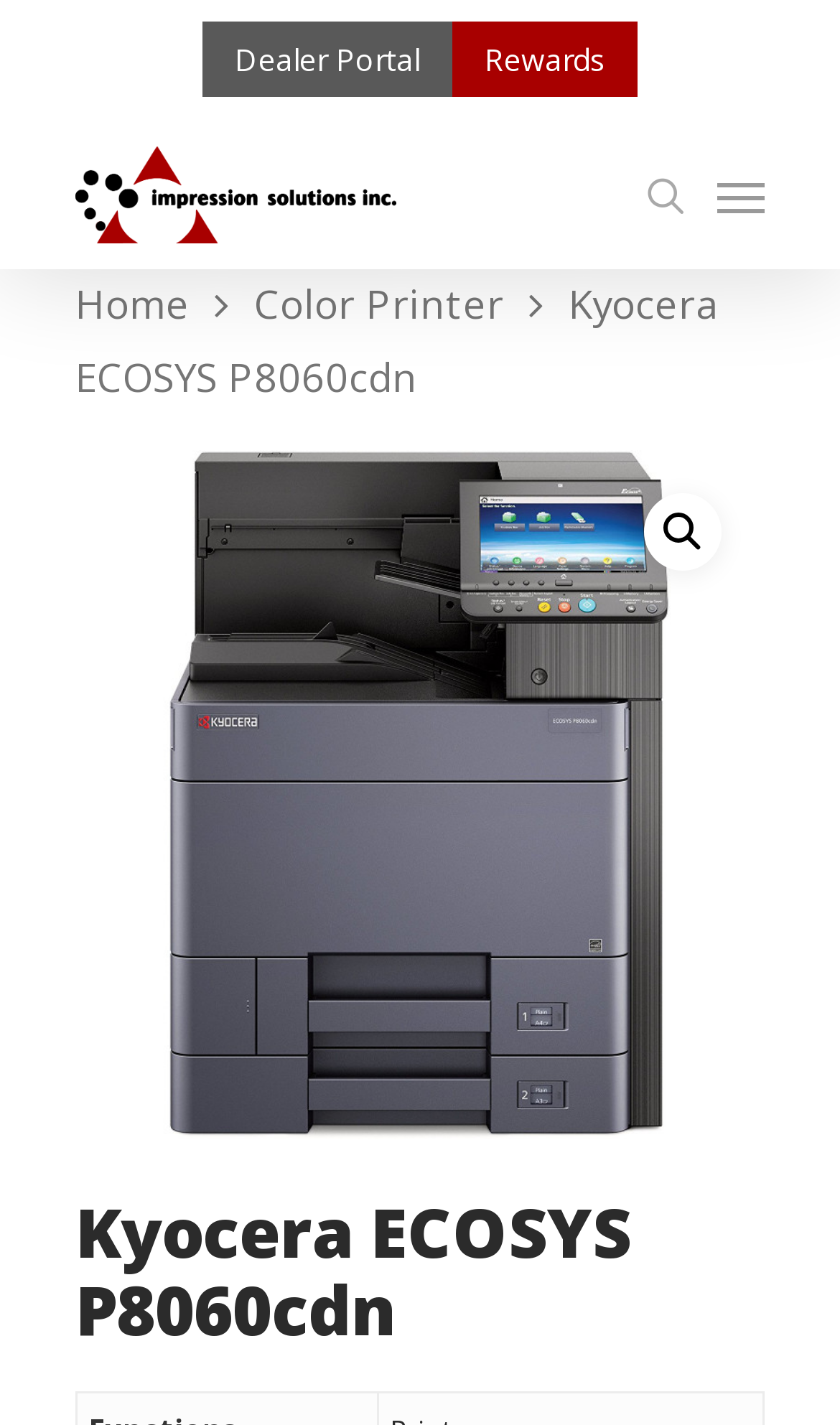How many navigation links are there?
Answer the question with a detailed explanation, including all necessary information.

I found the answer by looking at the link elements with the bounding box coordinates [0.09, 0.193, 0.226, 0.231], [0.303, 0.193, 0.6, 0.231], and [0.854, 0.122, 0.91, 0.152] which contain the text 'Home', 'Color Printer', and 'Navigation Menu' respectively.